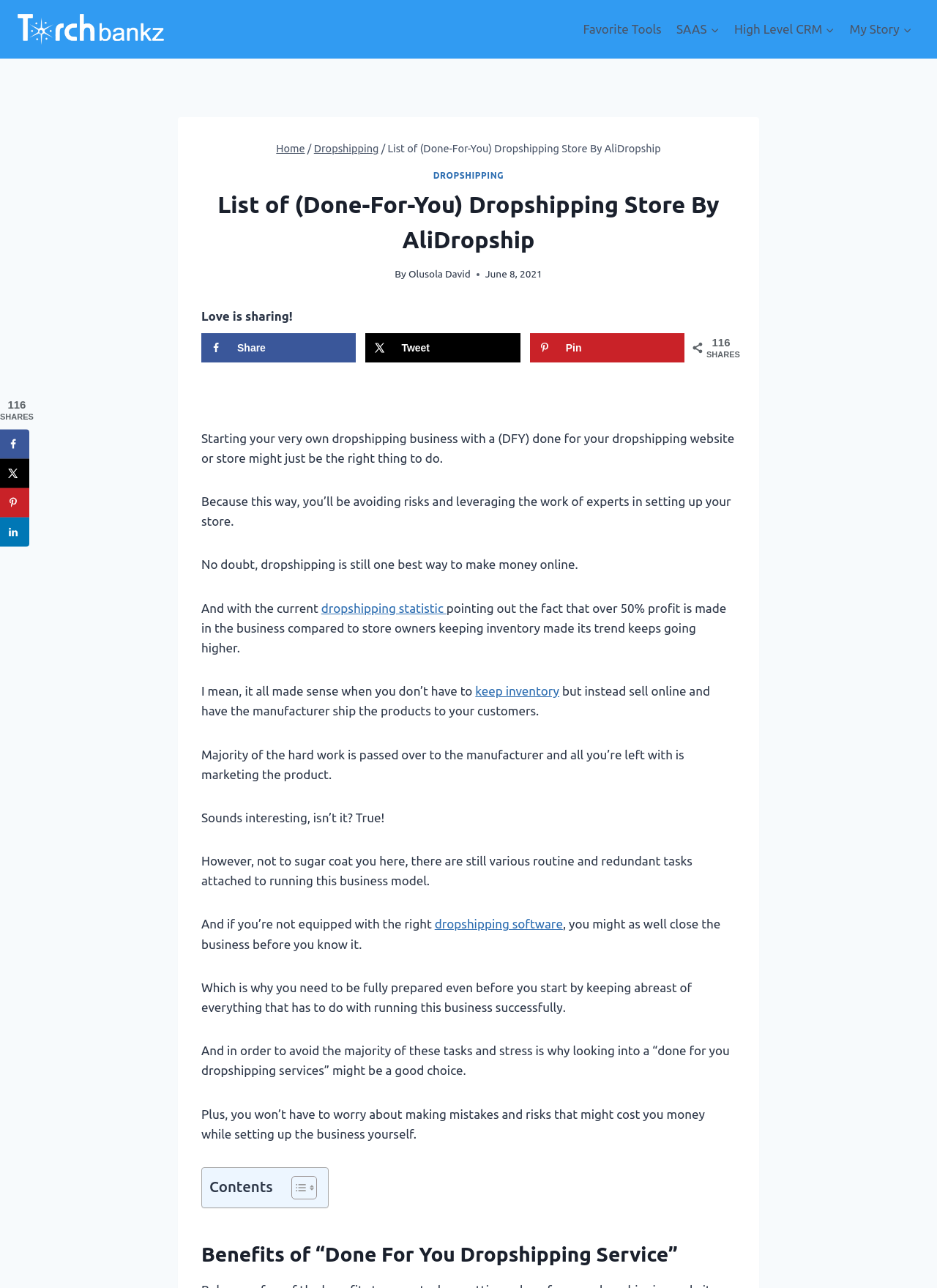Detail the features and information presented on the webpage.

This webpage is about done-for-you dropshipping stores and turnkey ready-made dropshipping websites for dropshipping businesses. At the top left corner, there is a logo of "Torchbankz". Below the logo, there is a primary navigation menu with links to "Favorite Tools", "SAAS", "High Level CRM", and "My Story". 

On the top center, there is a header section with a navigation breadcrumb trail showing the path "Home > Dropshipping > List of (Done-For-You) Dropshipping Store By AliDropship". Below the breadcrumb trail, there is a heading that reads "List of (Done-For-You) Dropshipping Store By AliDropship". 

To the right of the header section, there is a link to "Olusola David" and a timestamp "June 8, 2021". Below the header section, there is a section with a social sharing feature, allowing users to share the content on Facebook, X, and Pinterest. 

The main content of the webpage is divided into several sections. The first section introduces the concept of dropshipping and its benefits, including avoiding risks and leveraging the work of experts in setting up a store. The section also mentions that dropshipping is a profitable business model, citing a statistic that over 50% of profit is made in the business compared to store owners keeping inventory. 

The second section discusses the challenges of running a dropshipping business, including routine and redundant tasks, and the importance of being equipped with the right dropshipping software. It also introduces the concept of "done for you dropshipping services" as a way to avoid these tasks and risks. 

On the right side of the webpage, there is a complementary social sharing sidebar with links to share the content on Facebook, X, LinkedIn, and Pinterest. At the bottom of the webpage, there is a table of contents with a toggle button to expand or collapse the table.